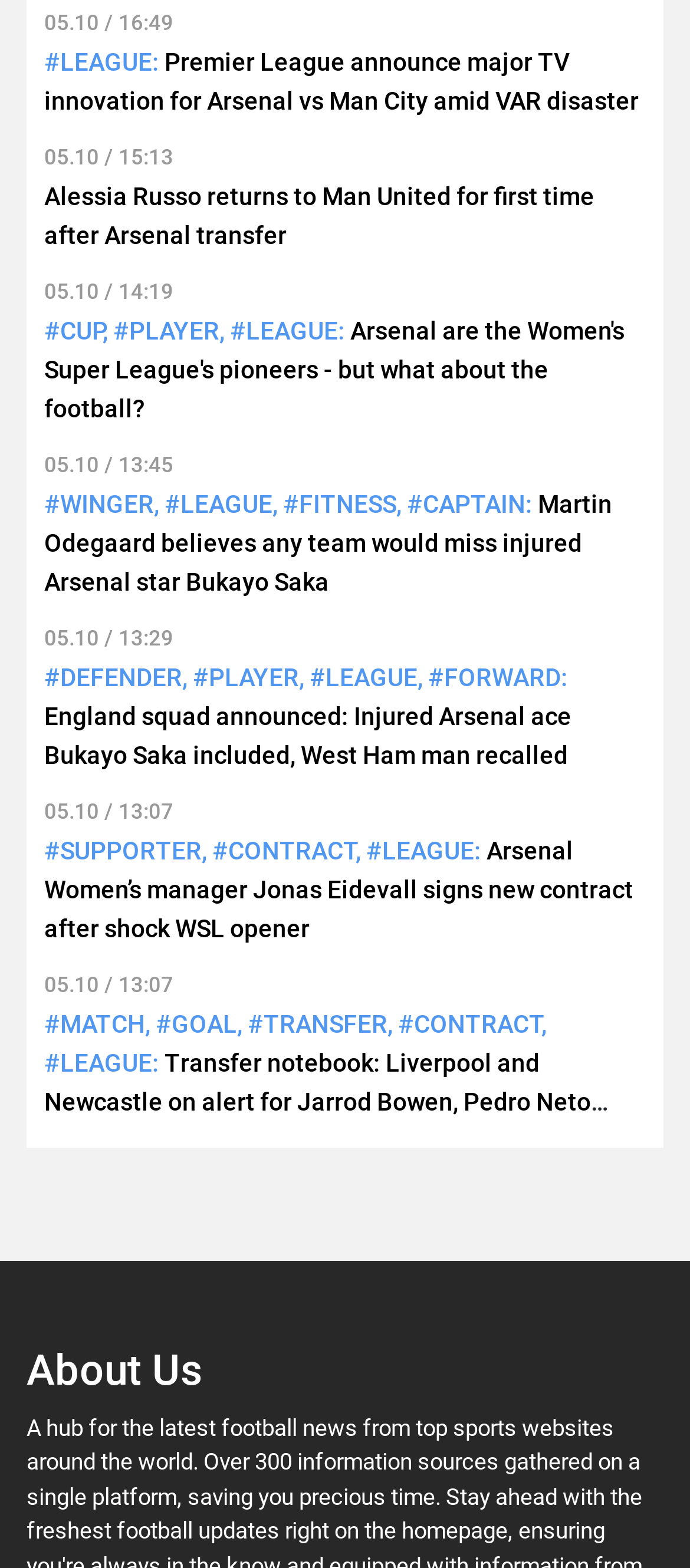What is the title of the article below the 'About Us' section?
Use the image to answer the question with a single word or phrase.

Transfer notebook